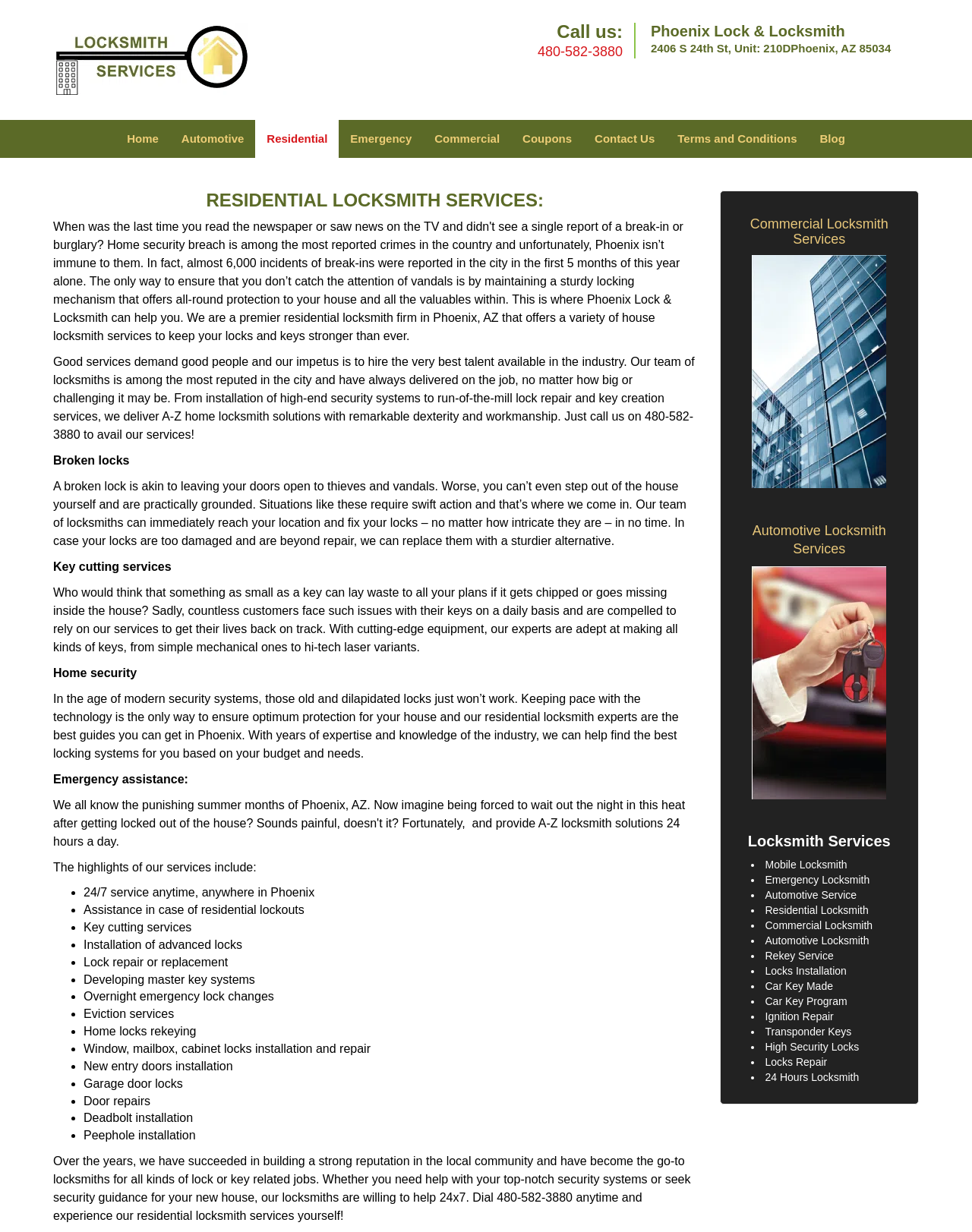Identify the bounding box for the UI element described as: "alt="Phoenix Lock & Locksmith"". Ensure the coordinates are four float numbers between 0 and 1, formatted as [left, top, right, bottom].

[0.055, 0.018, 0.258, 0.077]